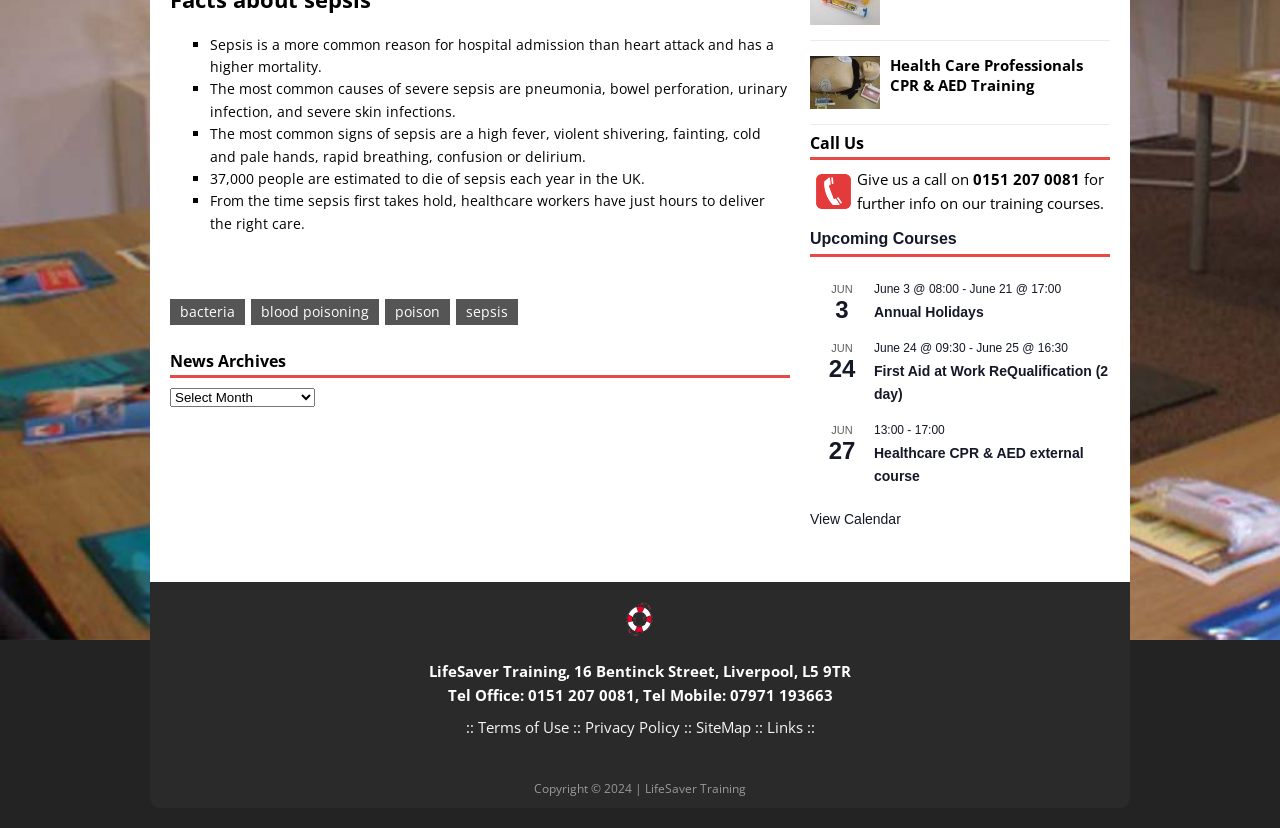Show the bounding box coordinates for the HTML element as described: "sepsis".

[0.356, 0.361, 0.405, 0.393]